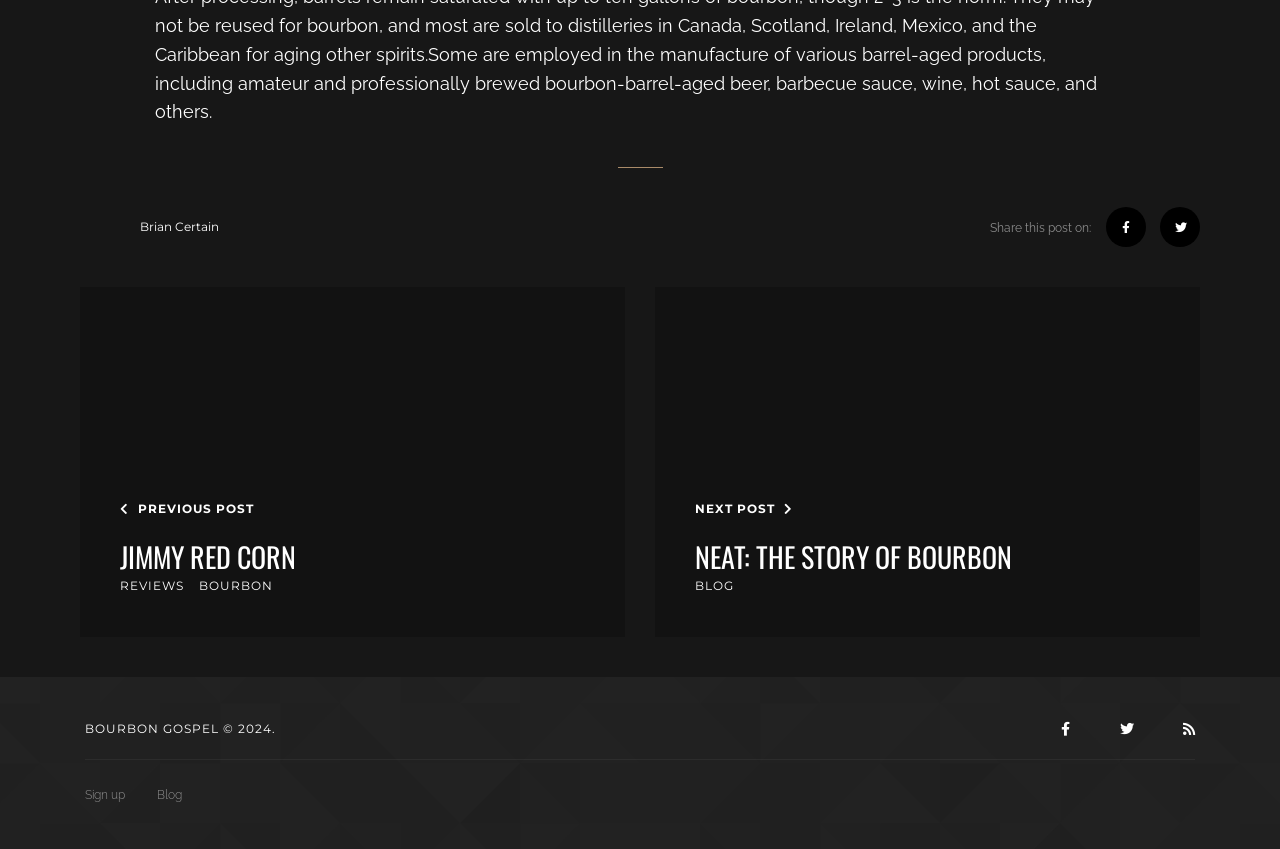Find the bounding box coordinates of the UI element according to this description: "Jimmy Red Corn".

[0.094, 0.636, 0.231, 0.675]